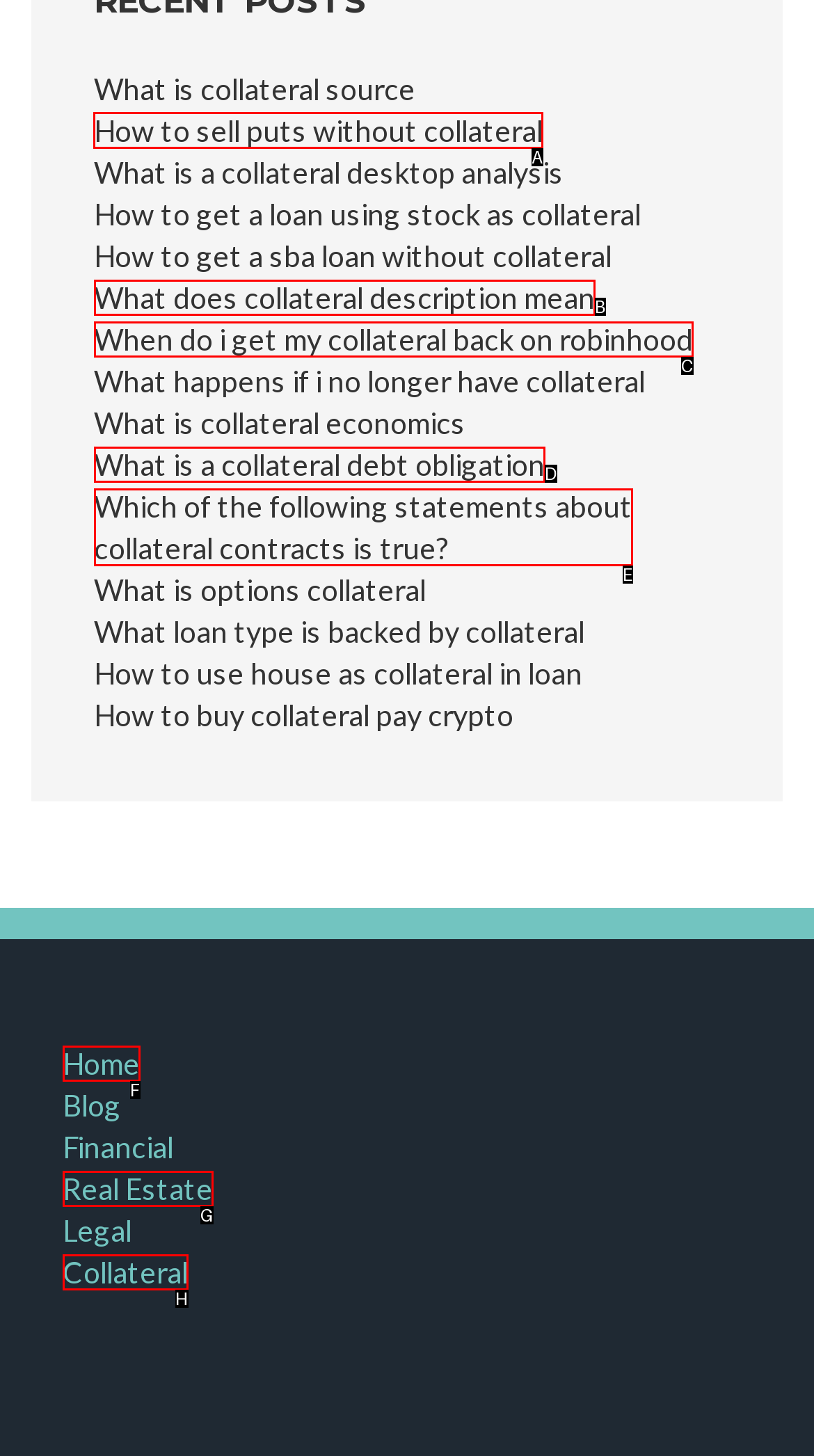Indicate which UI element needs to be clicked to fulfill the task: Read about selling puts without collateral
Answer with the letter of the chosen option from the available choices directly.

A